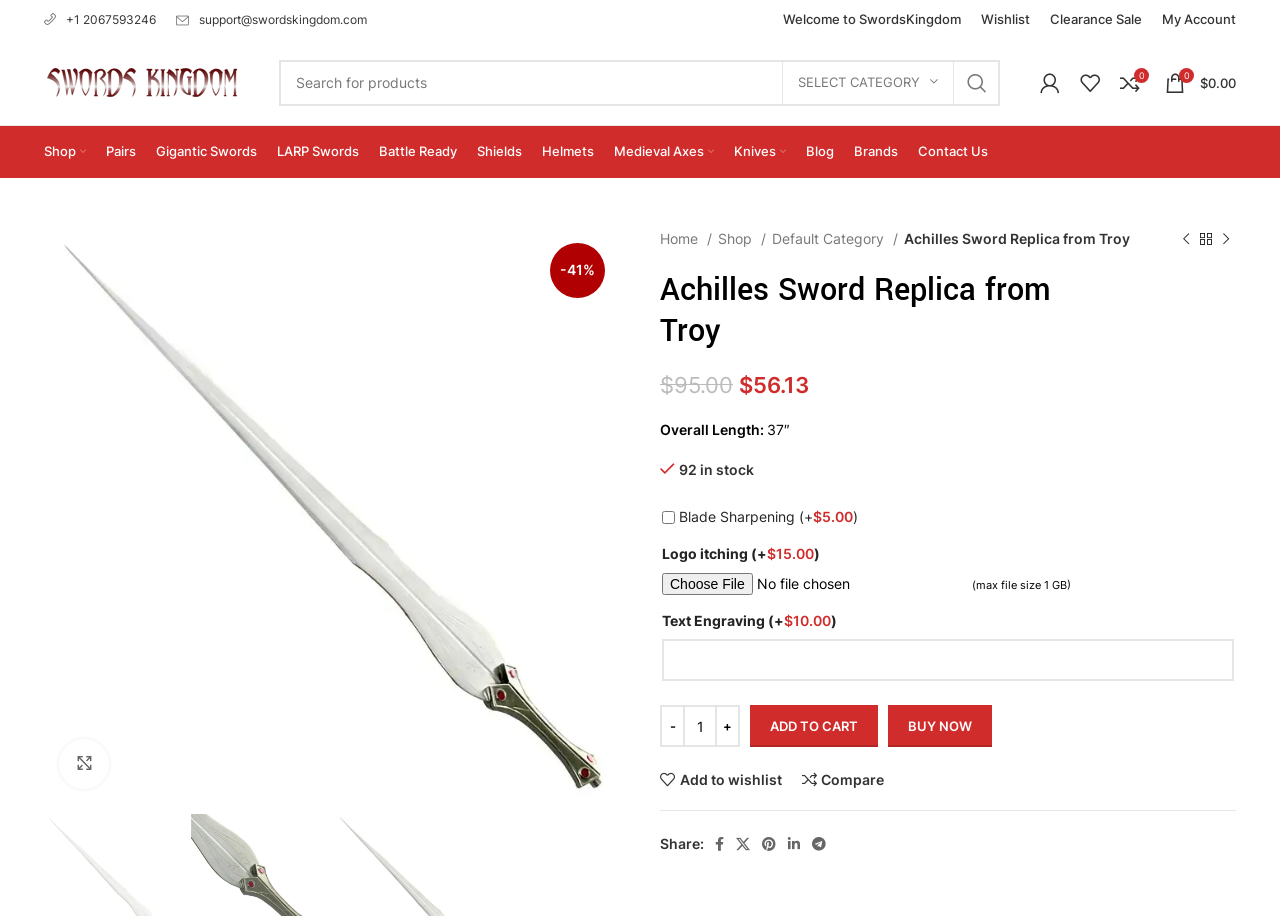Find the bounding box coordinates of the clickable area that will achieve the following instruction: "Search for a product".

[0.218, 0.065, 0.781, 0.115]